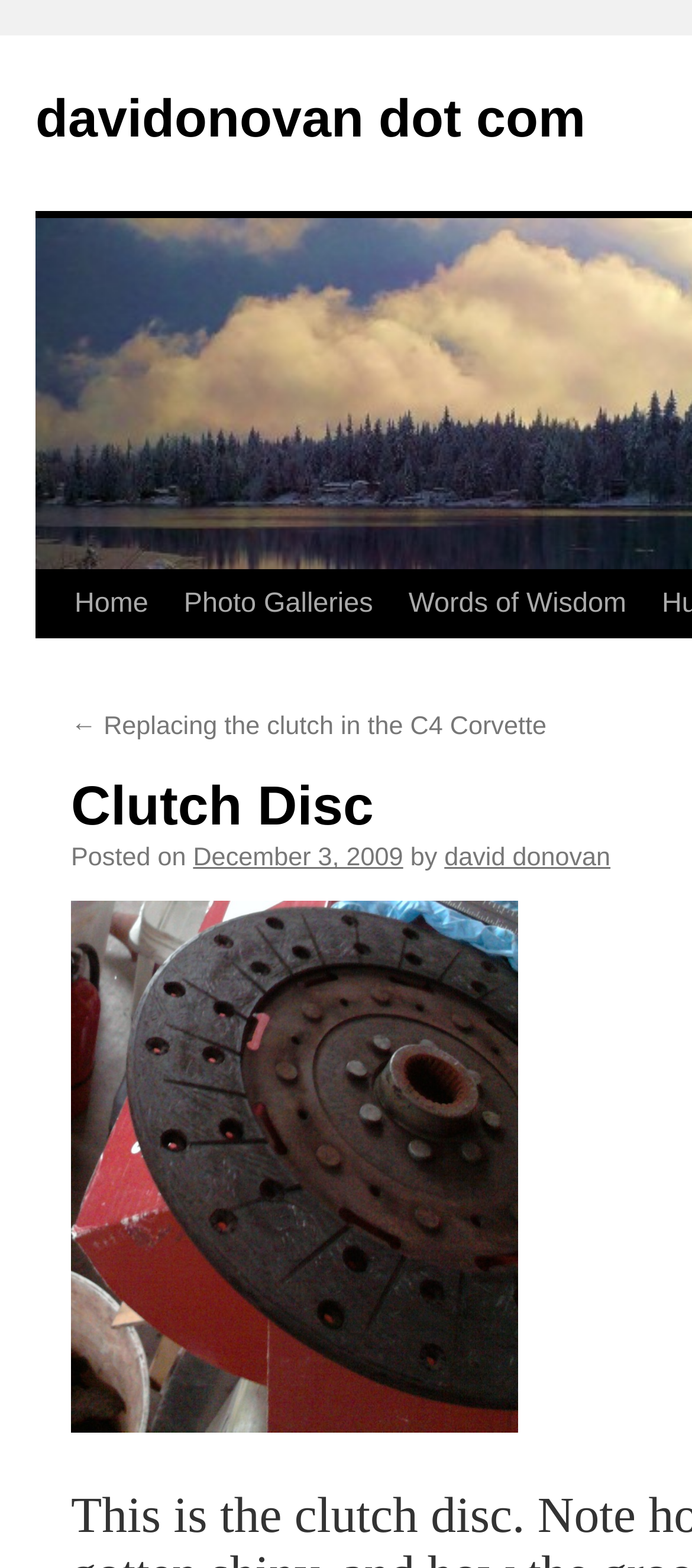When was the post published?
Deliver a detailed and extensive answer to the question.

The publication date of the post can be found by looking at the 'Posted on' section, which is located above the 'by' section. The link 'December 3, 2009' is present next to the 'Posted on' text, indicating that the post was published on December 3, 2009.